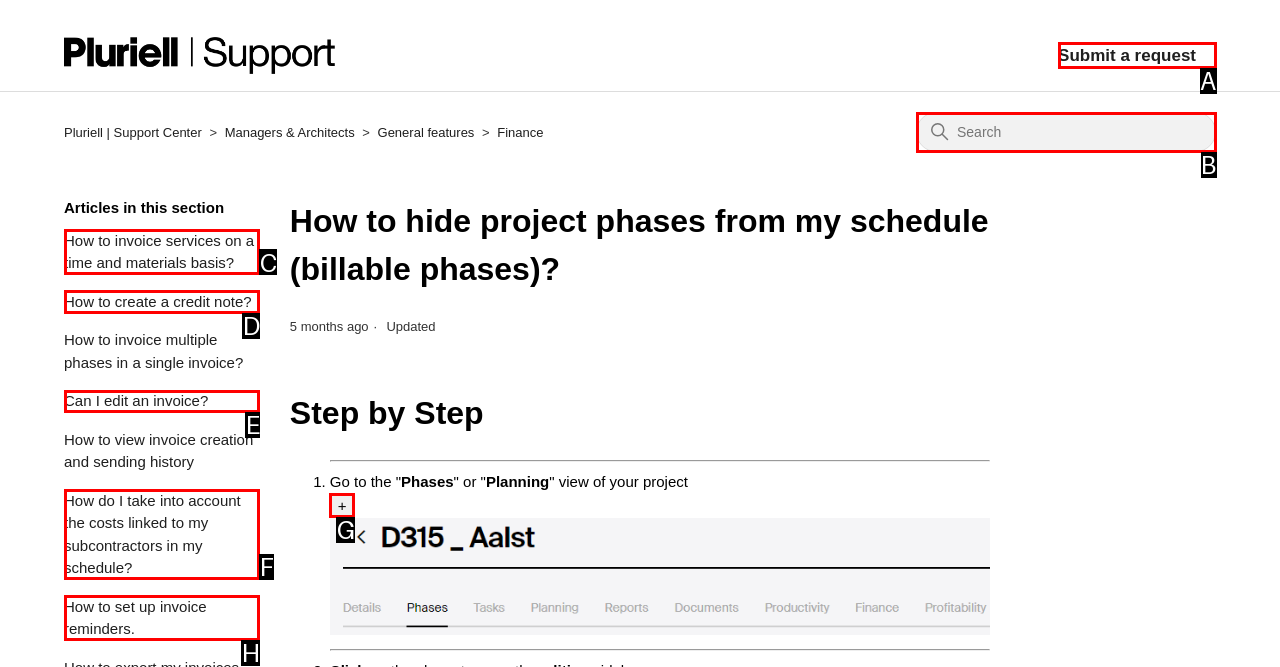For the instruction: Click on the 'How to invoice services on a time and materials basis?' link, determine the appropriate UI element to click from the given options. Respond with the letter corresponding to the correct choice.

C